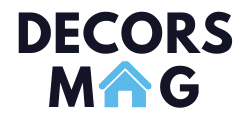Please give a one-word or short phrase response to the following question: 
What is the color of the house icon?

Blue